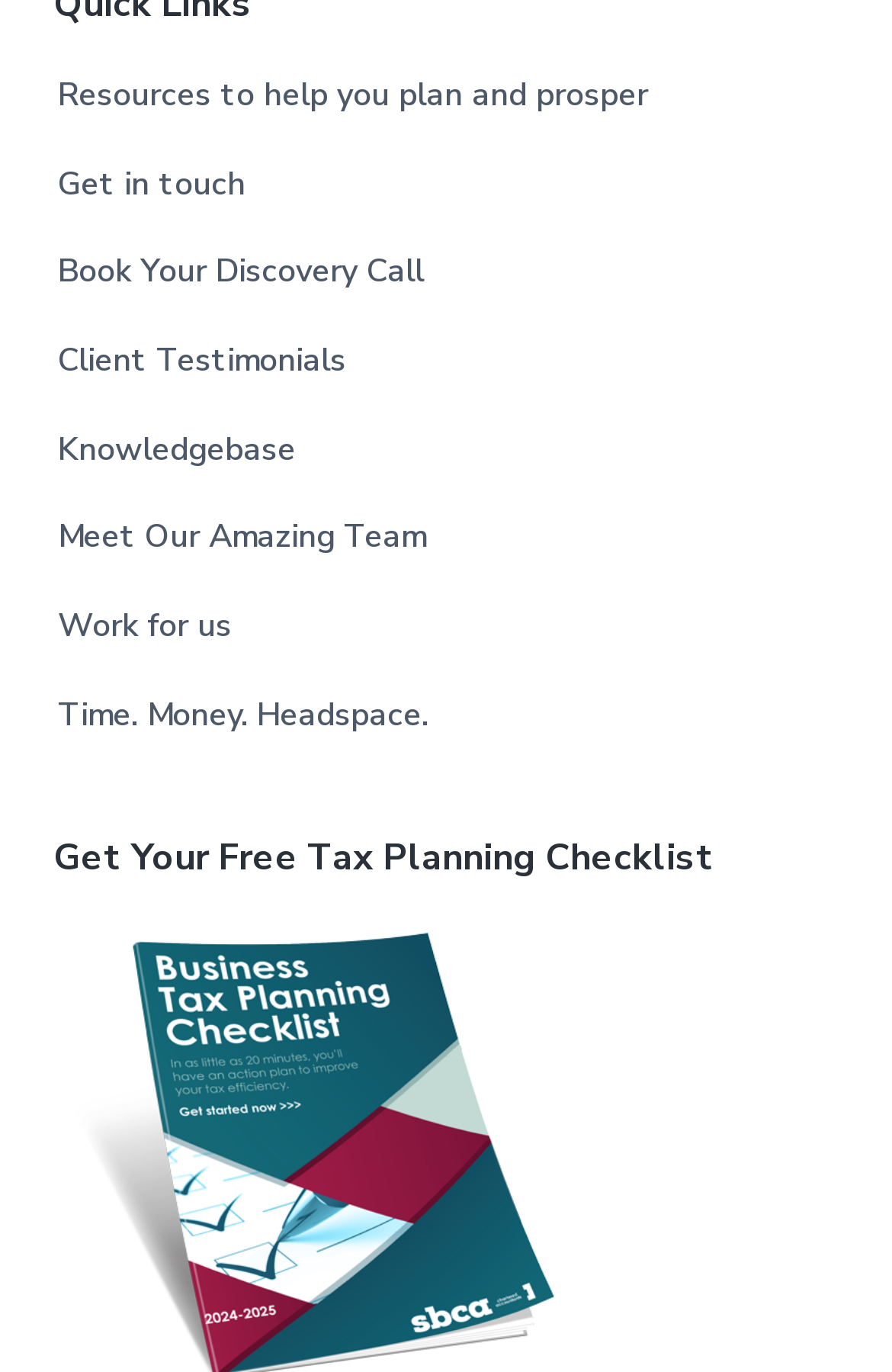Please provide a brief answer to the following inquiry using a single word or phrase:
What is the heading below the links?

Get Your Free Tax Planning Checklist